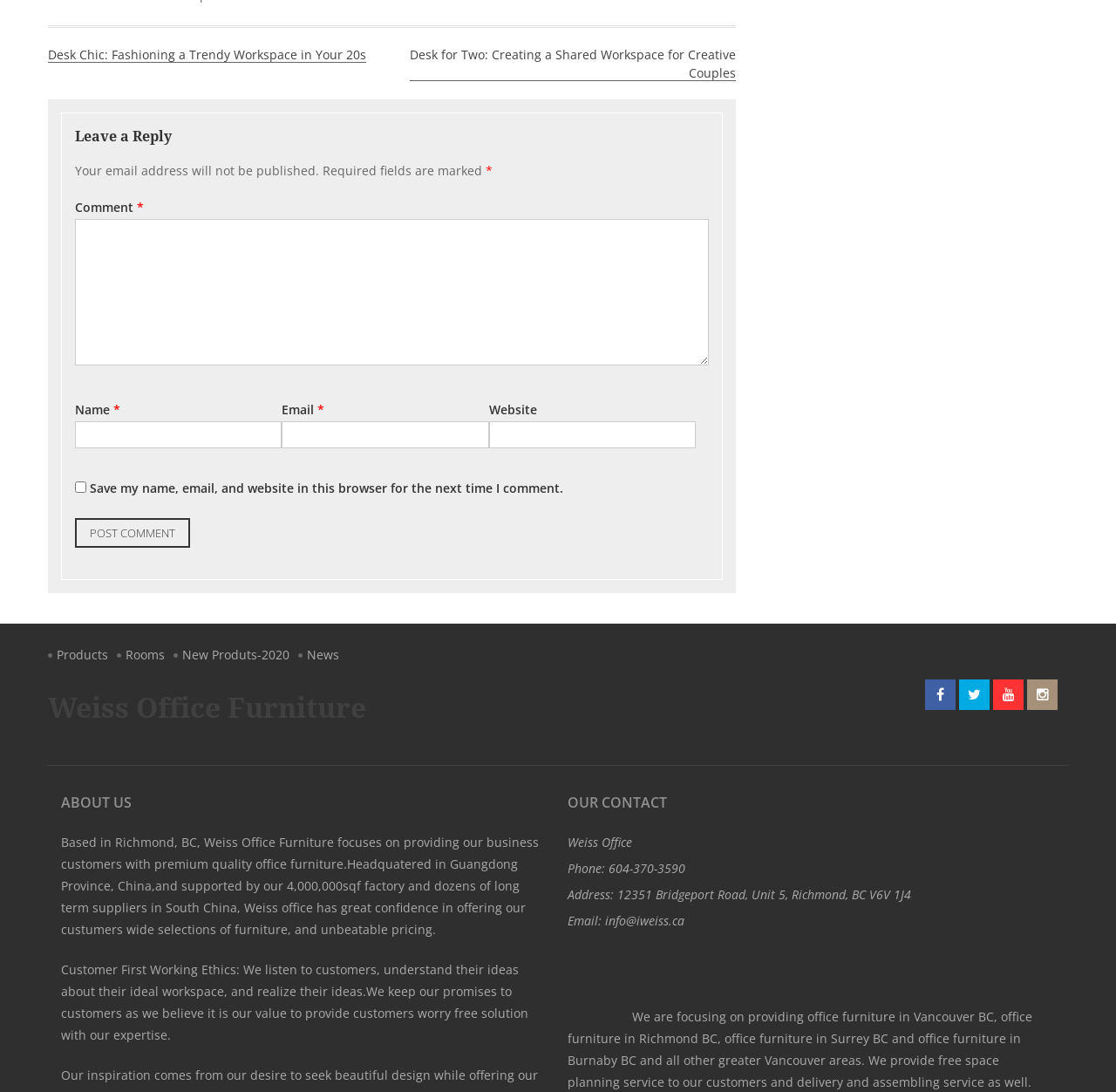Kindly provide the bounding box coordinates of the section you need to click on to fulfill the given instruction: "Click on the 'Post Comment' button".

[0.067, 0.475, 0.17, 0.502]